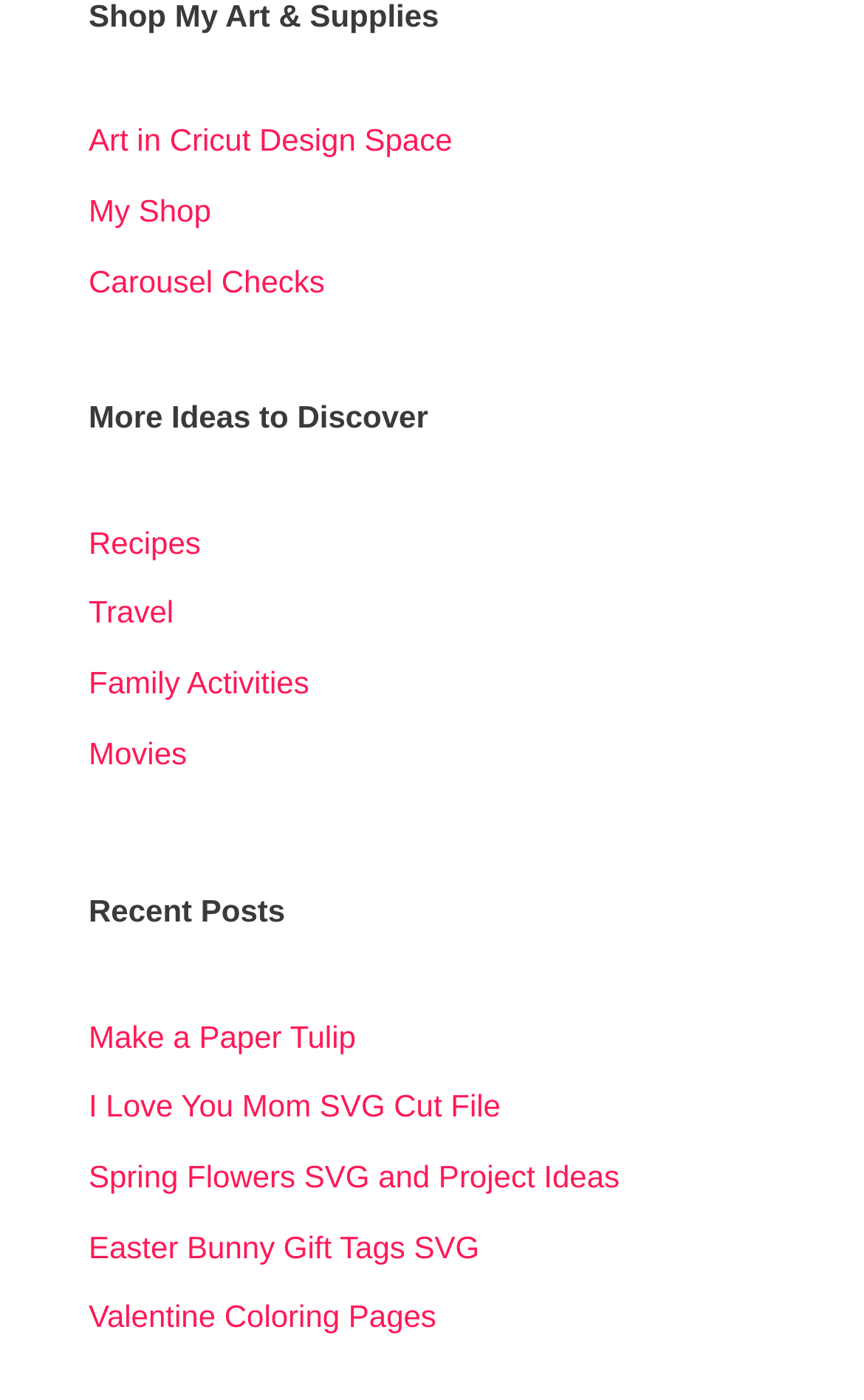Please provide a brief answer to the question using only one word or phrase: 
What is the theme of the webpage?

Crafting and Family